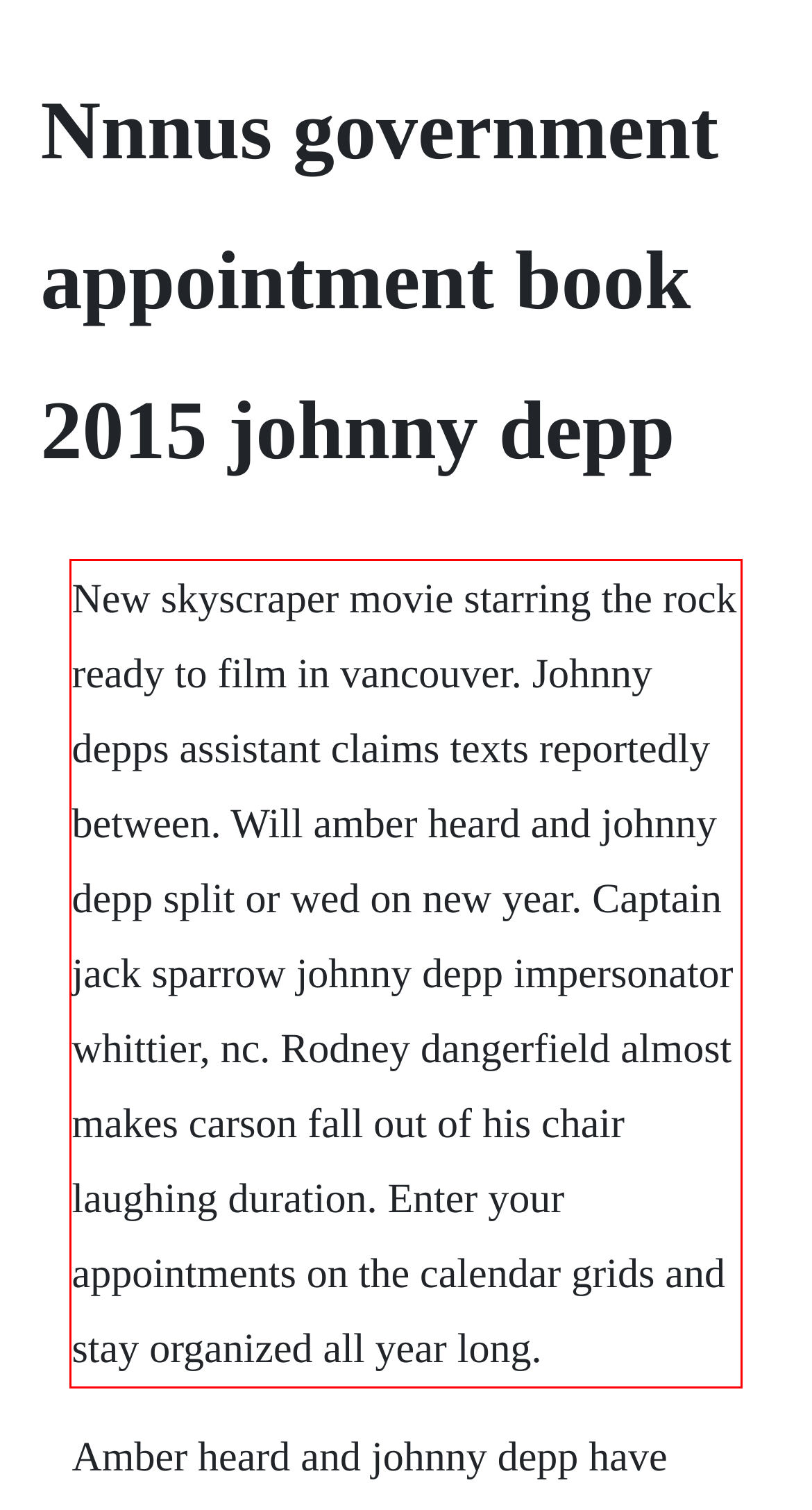There is a UI element on the webpage screenshot marked by a red bounding box. Extract and generate the text content from within this red box.

New skyscraper movie starring the rock ready to film in vancouver. Johnny depps assistant claims texts reportedly between. Will amber heard and johnny depp split or wed on new year. Captain jack sparrow johnny depp impersonator whittier, nc. Rodney dangerfield almost makes carson fall out of his chair laughing duration. Enter your appointments on the calendar grids and stay organized all year long.